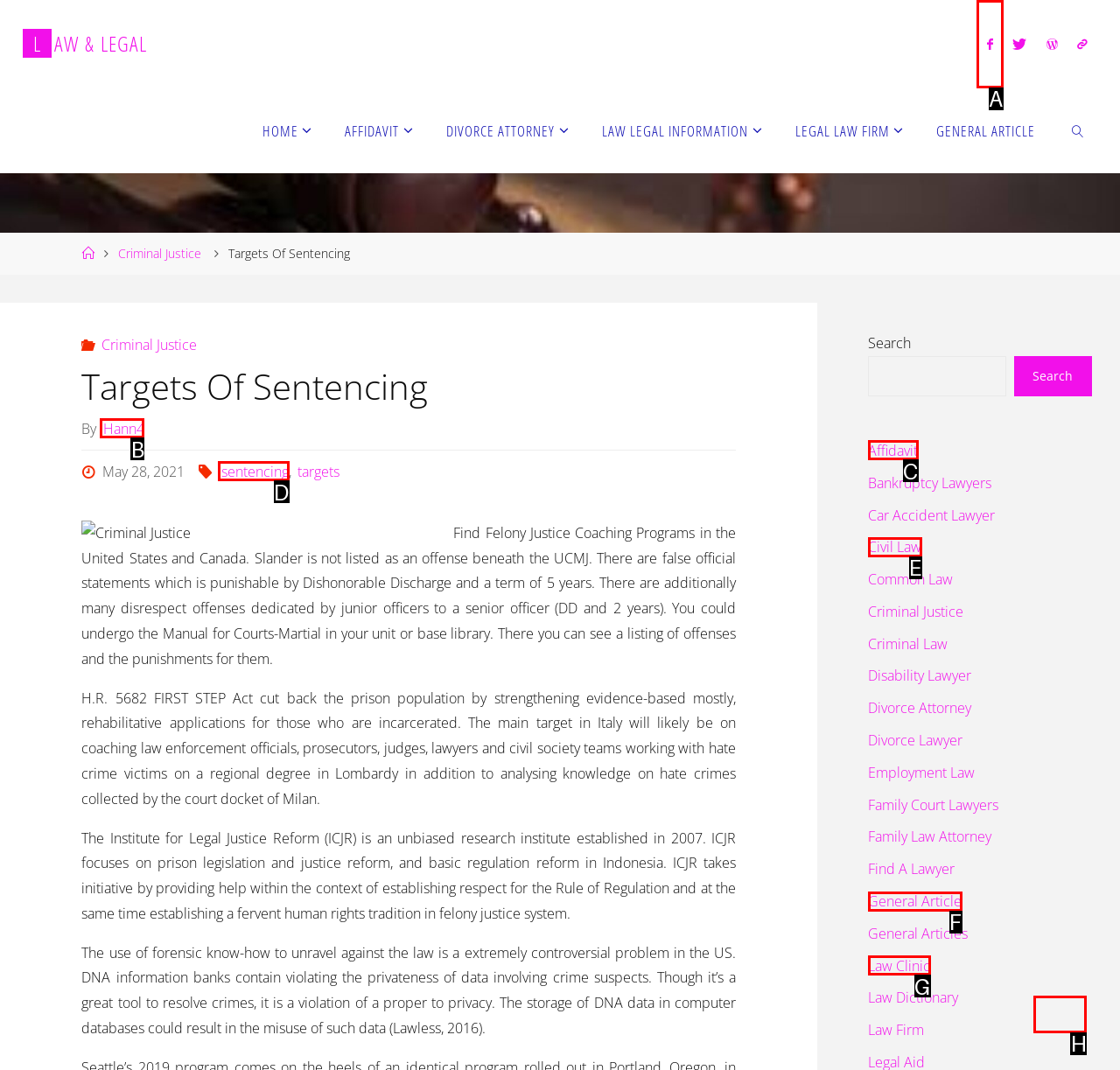Tell me which element should be clicked to achieve the following objective: Click on the 'Back to Top' button
Reply with the letter of the correct option from the displayed choices.

H